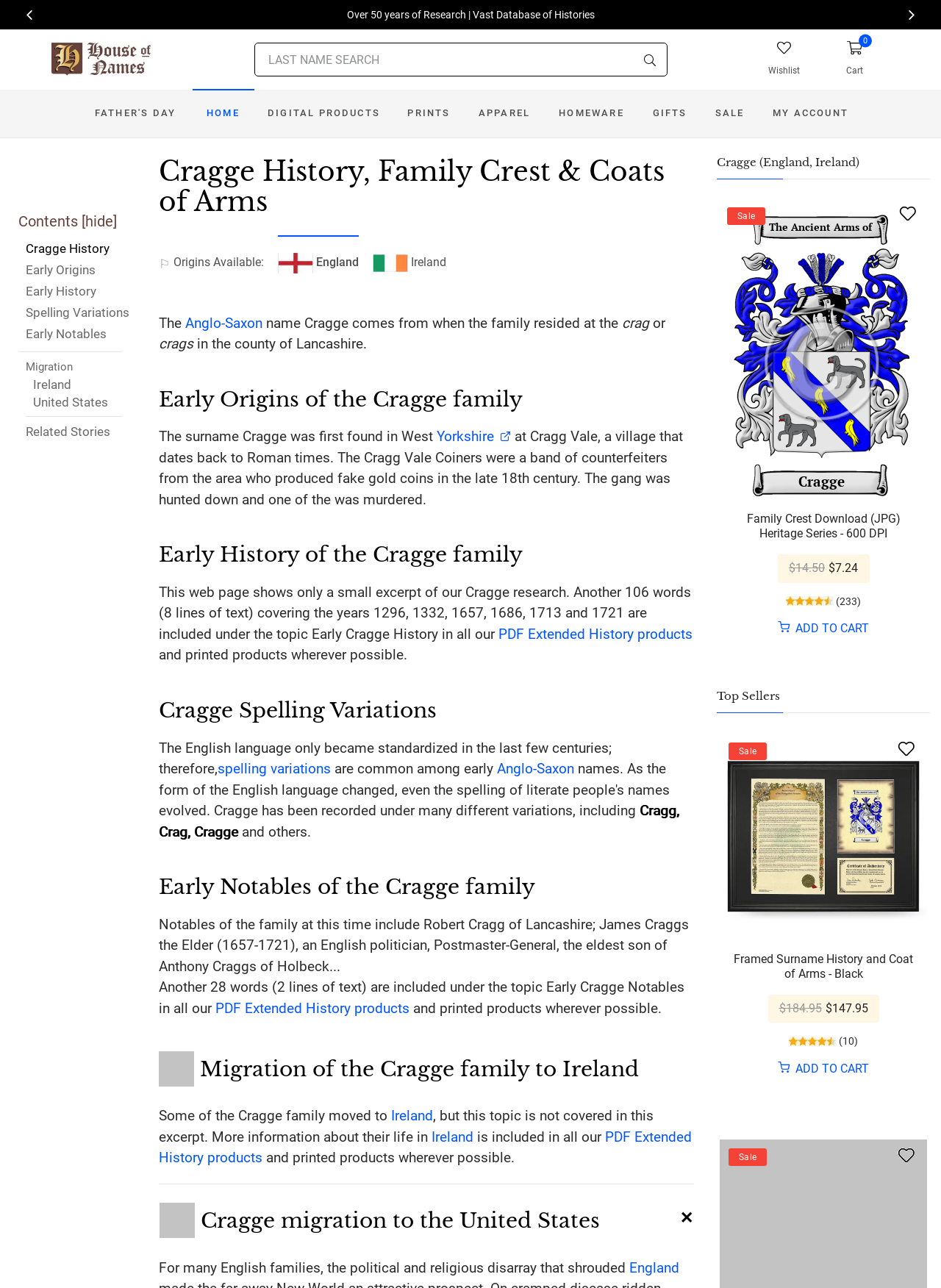Highlight the bounding box coordinates of the element you need to click to perform the following instruction: "Learn about the Cragge migration to the United States."

[0.169, 0.919, 0.738, 0.965]